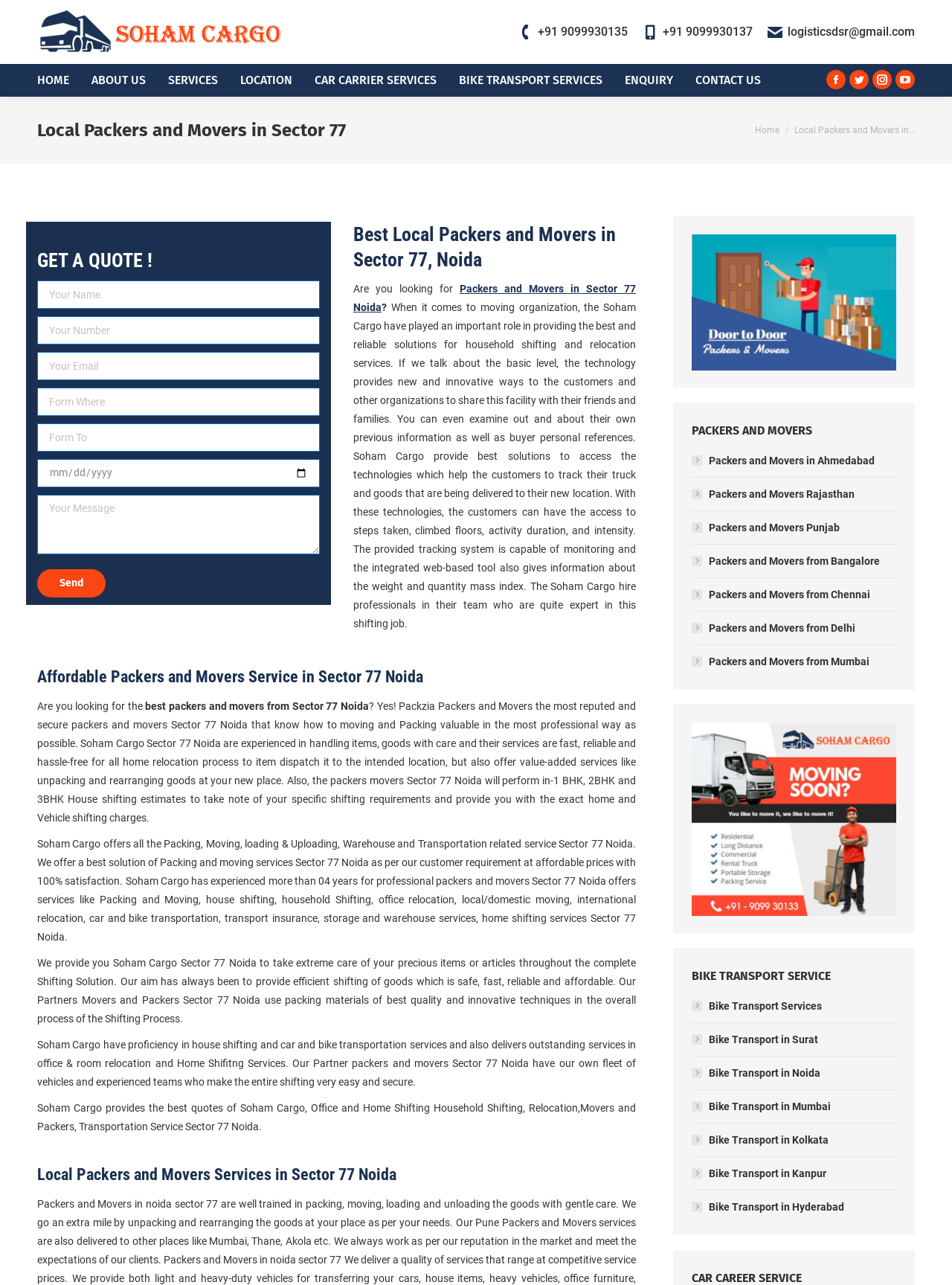Provide a short answer using a single word or phrase for the following question: 
What is the purpose of the 'GET A QUOTE!' section?

To get a quote for moving services